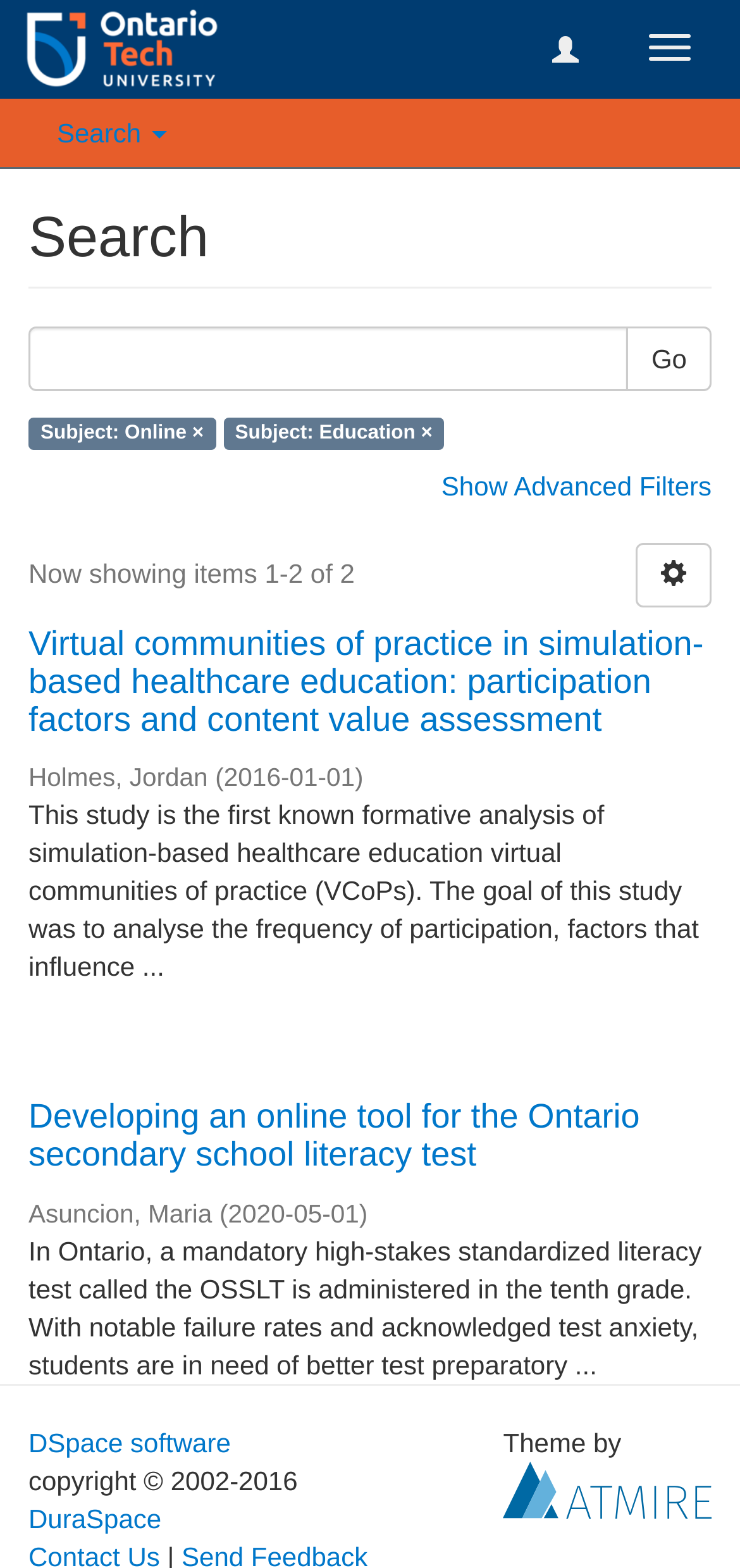Answer the question in one word or a short phrase:
What is the author of the second search result?

Maria Asuncion